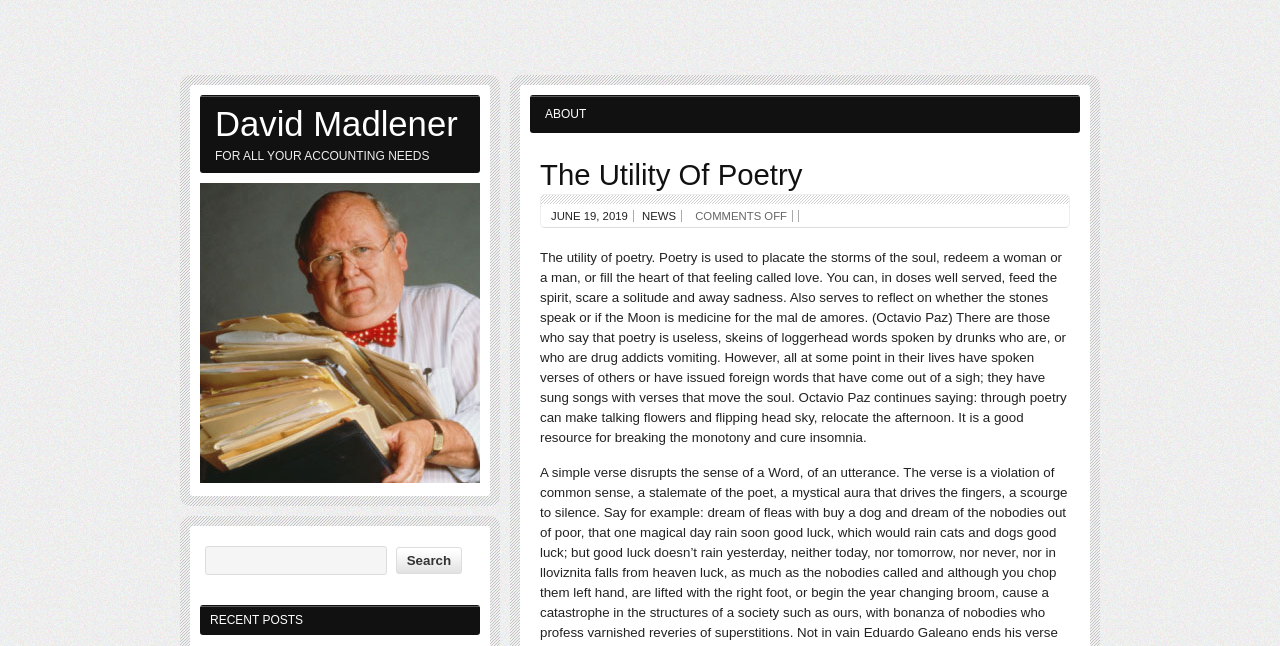Please answer the following question using a single word or phrase: What is the author's name?

David Madlener